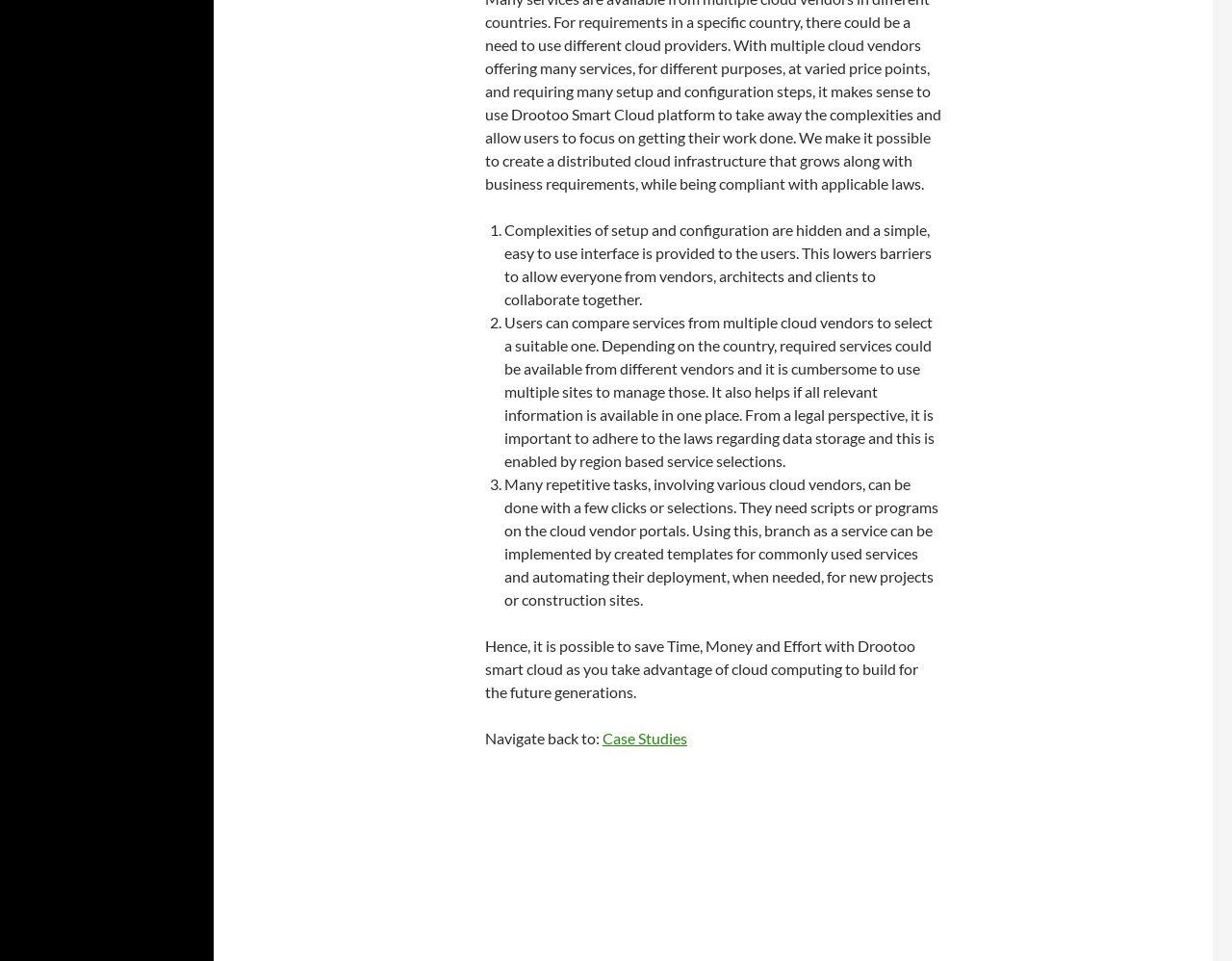Where can users navigate to from this page?
From the screenshot, supply a one-word or short-phrase answer.

Case Studies